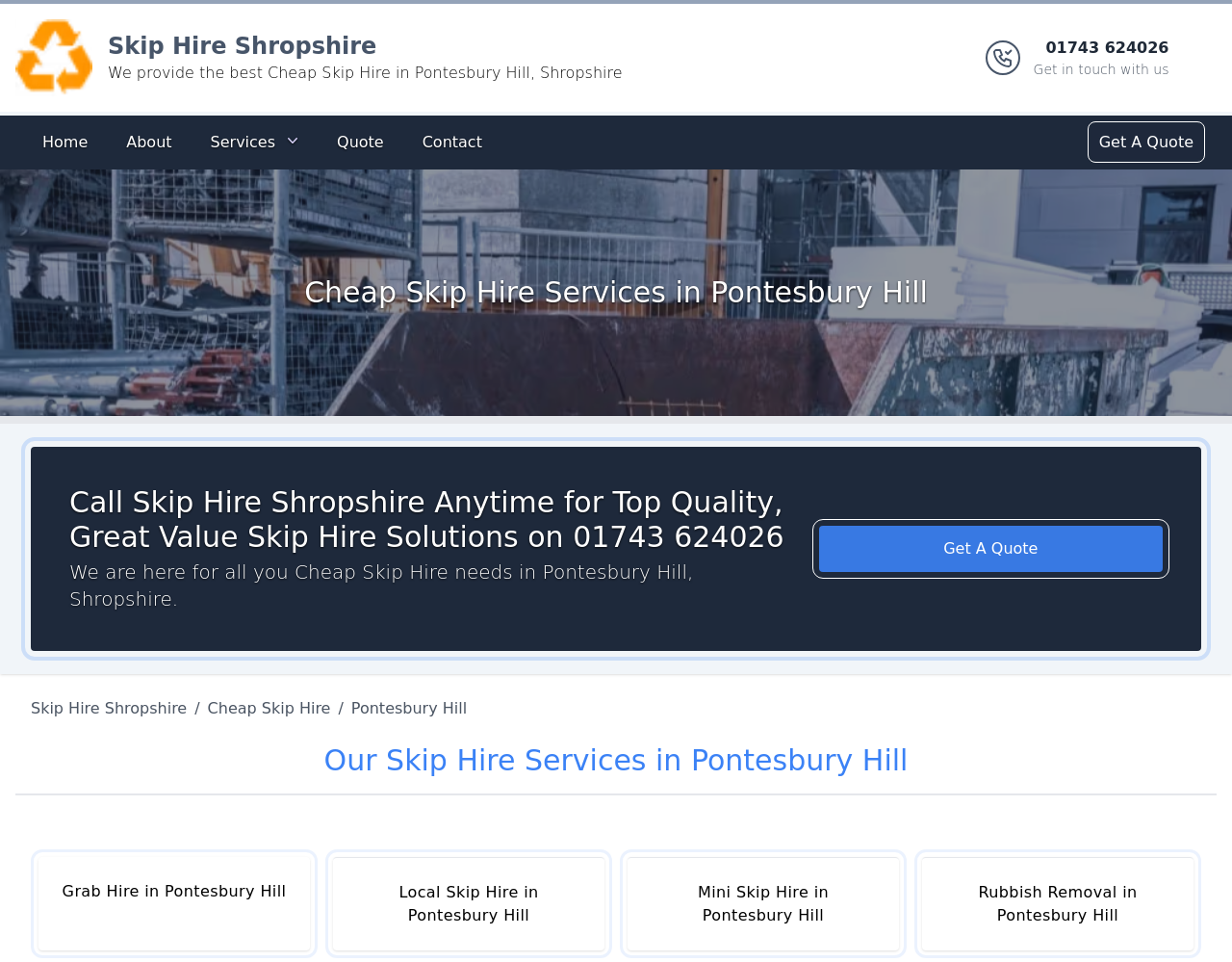Bounding box coordinates are specified in the format (top-left x, top-left y, bottom-right x, bottom-right y). All values are floating point numbers bounded between 0 and 1. Please provide the bounding box coordinate of the region this sentence describes: Rubbish Removal in Pontesbury Hill

[0.748, 0.891, 0.969, 0.988]